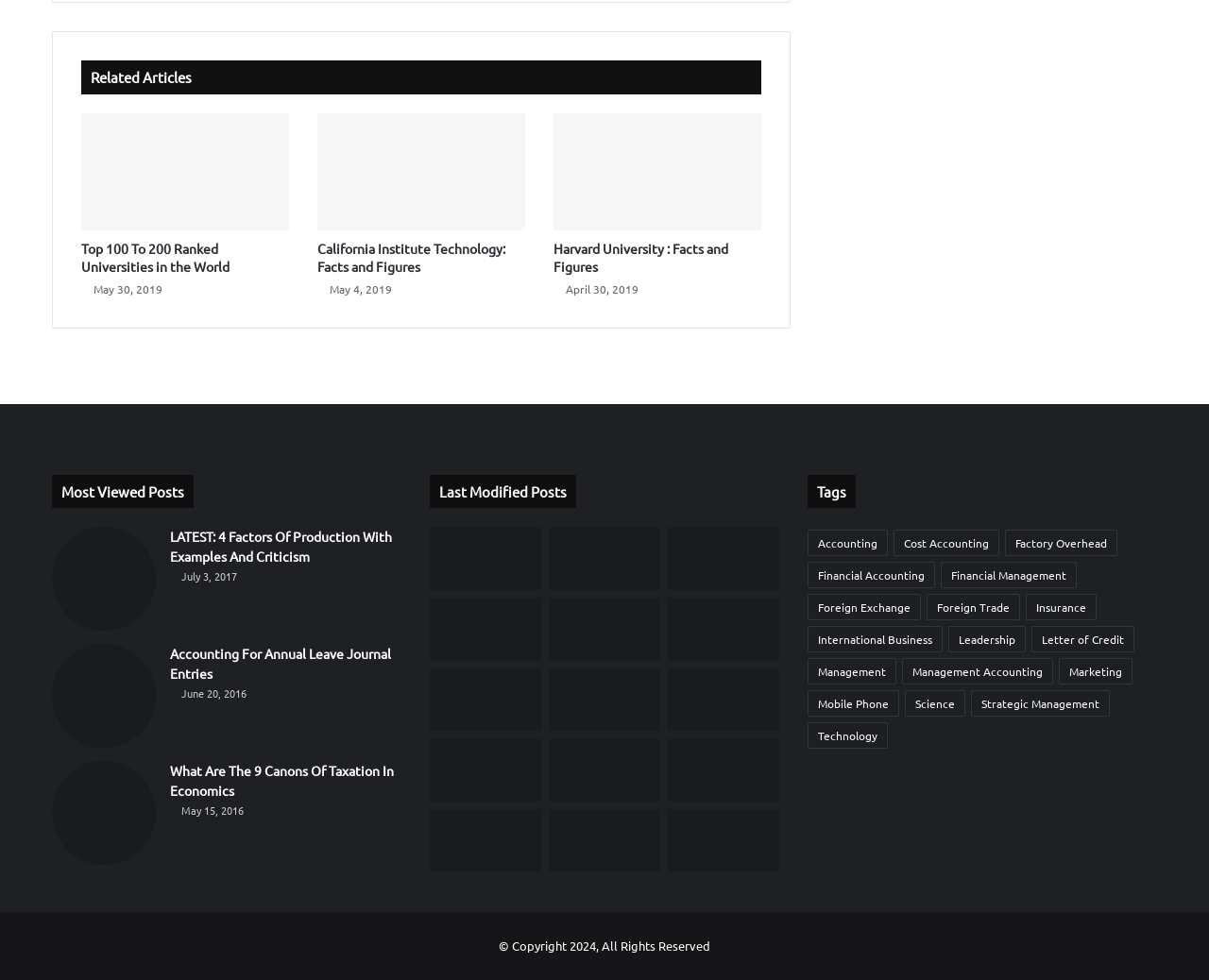Determine the bounding box coordinates for the element that should be clicked to follow this instruction: "Browse 'Strategic Management' articles". The coordinates should be given as four float numbers between 0 and 1, in the format [left, top, right, bottom].

[0.803, 0.705, 0.918, 0.732]